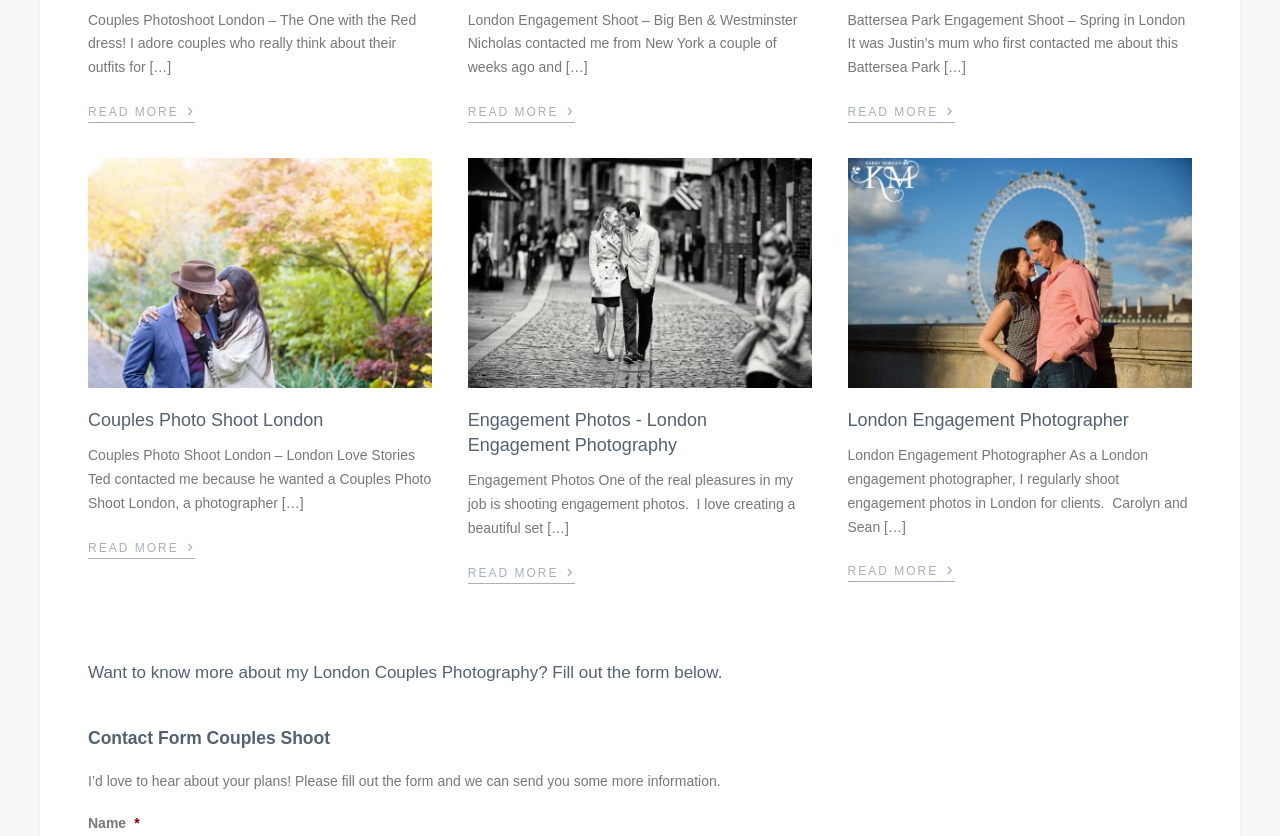Provide a one-word or short-phrase answer to the question:
How many images are there on the webpage?

3